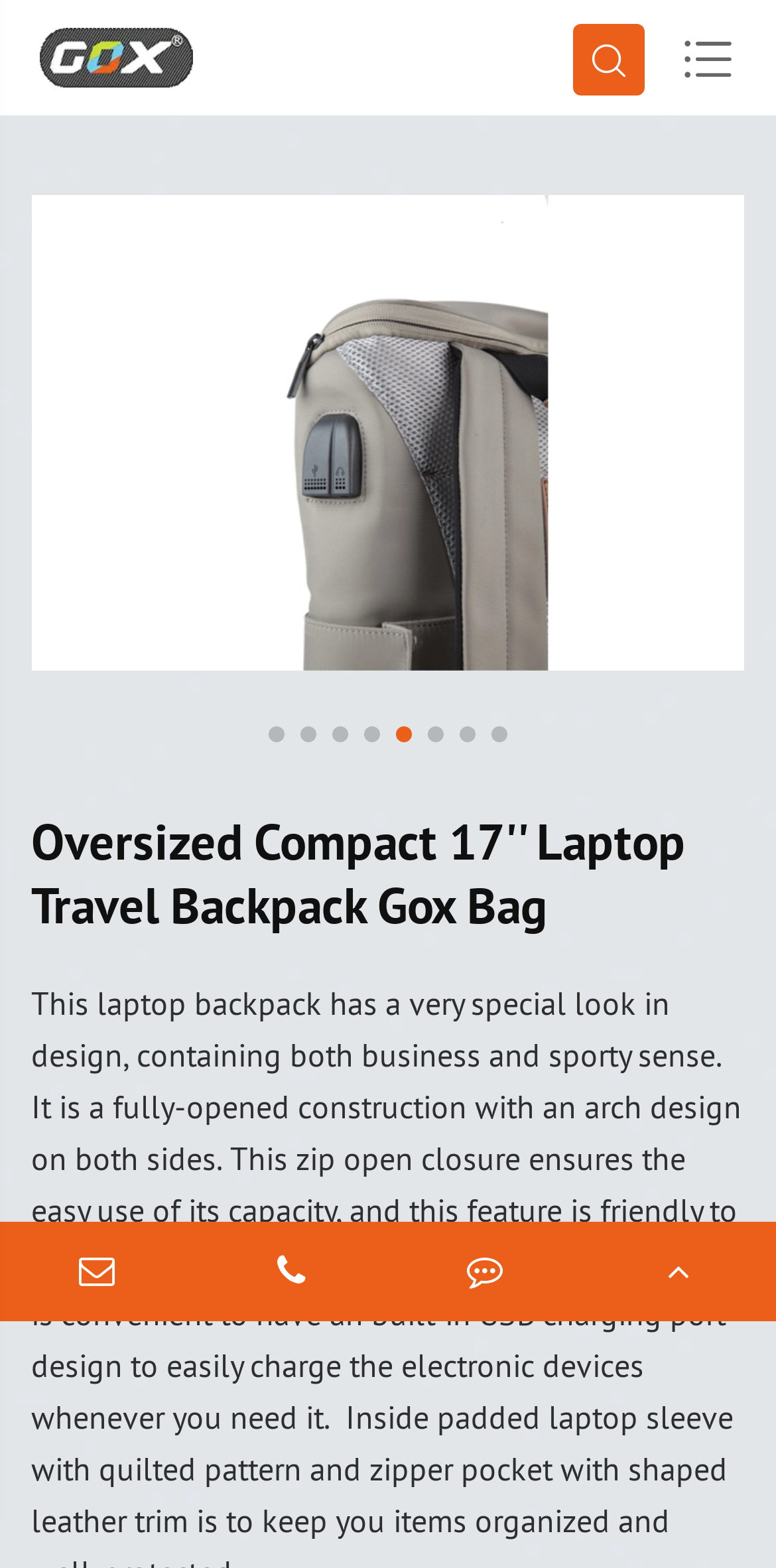Create a detailed summary of all the visual and textual information on the webpage.

This webpage is about a 17-inch laptop travel backpack, specifically the "Oversized Compact 17'' Laptop Travel Backpack Gox Bag". At the top left, there is a link to "Shanghai Rock International Trading Co., Ltd." accompanied by an image with the same name. 

On the top right, there are two icons, '\ue601' and '\ue631', which are likely navigation or social media icons. Below these icons, there is a large image that takes up most of the width, labeled as "laptop bags suppliers". 

In the middle of the page, there are eight buttons arranged horizontally, labeled as "Go to slide 1" to "Go to slide 8", which likely navigate to different sections or images of the backpack. 

Below the buttons, the main heading "Oversized Compact 17'' Laptop Travel Backpack Gox Bag" is prominently displayed, taking up most of the width. 

At the bottom of the page, there are four links: two icons, '\uf003' and '\uf095', and two text links, "Feedback" and "TOP", which are likely navigation links.